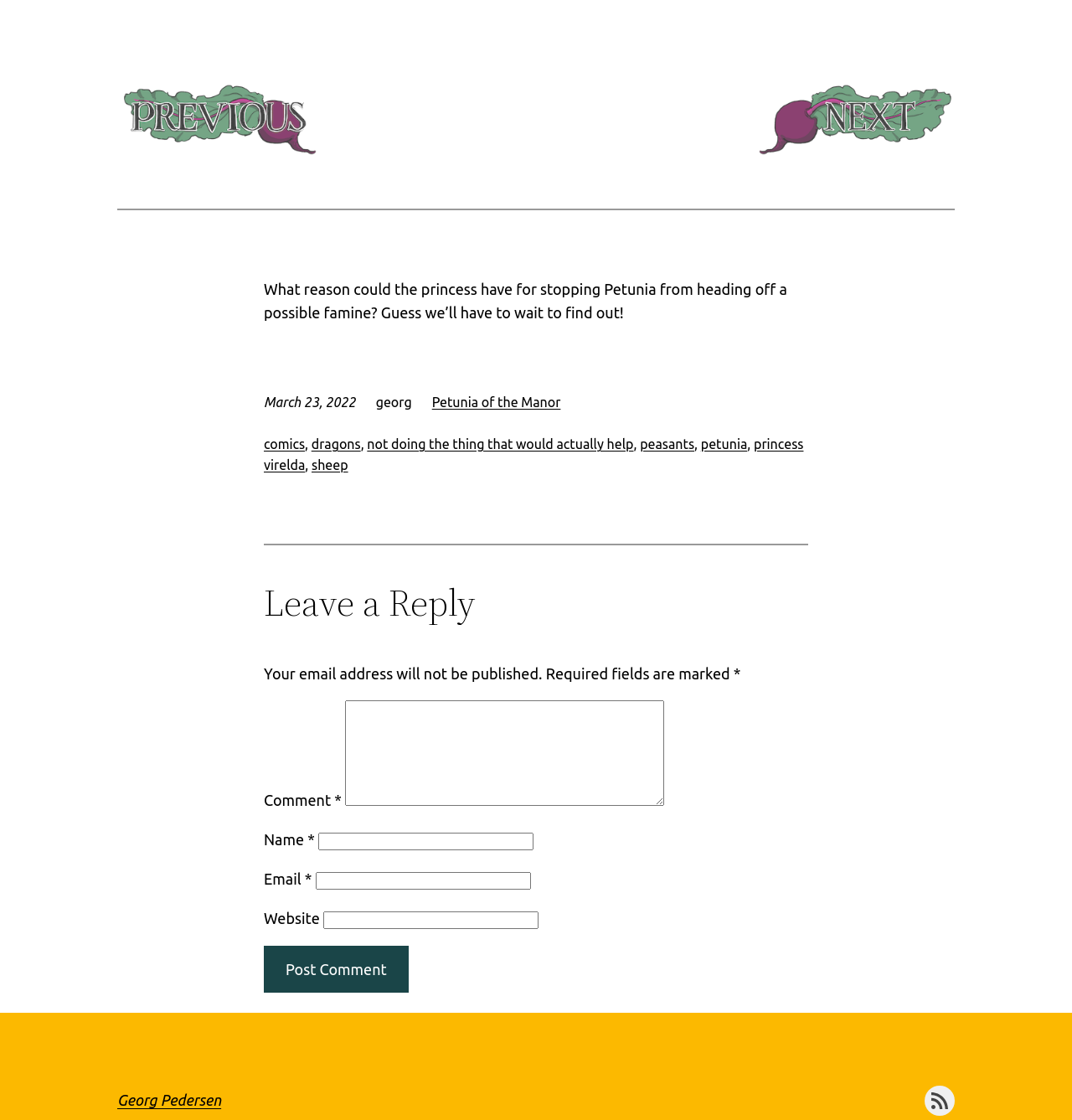How many links are there in the article content?
Please interpret the details in the image and answer the question thoroughly.

I counted the number of links in the article content by looking at the elements with the type 'link'. I found seven links with the texts 'Petunia of the Manor', 'comics', 'dragons', 'not doing the thing that would actually help', 'peasants', 'petunia', and 'princess virelda'.